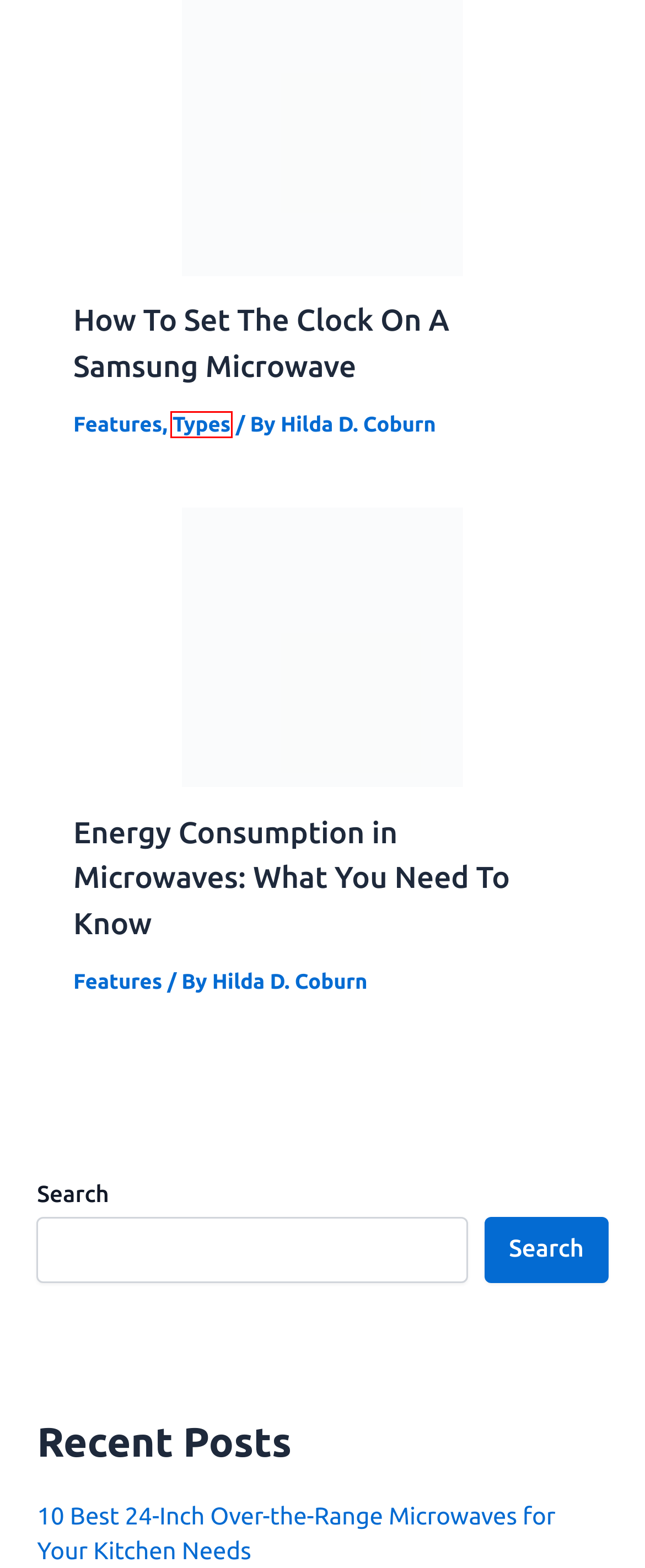Provided is a screenshot of a webpage with a red bounding box around an element. Select the most accurate webpage description for the page that appears after clicking the highlighted element. Here are the candidates:
A. Affiliate Disclosure - Microwavey.com
B. Energy Consumption in Microwaves: What You Need To Know
C. 10 Best 24-Inch Over-the-Range Microwaves for Your Kitchen Needs
D. Types Archives - Microwavey.com
E. Terms and Conditions - Microwavey.com
F. How To Set The Clock On A Samsung Microwave
G. How to Get Rid of Roaches in Your Microwave: Tips and Tricks
H. Features Archives - Microwavey.com

D